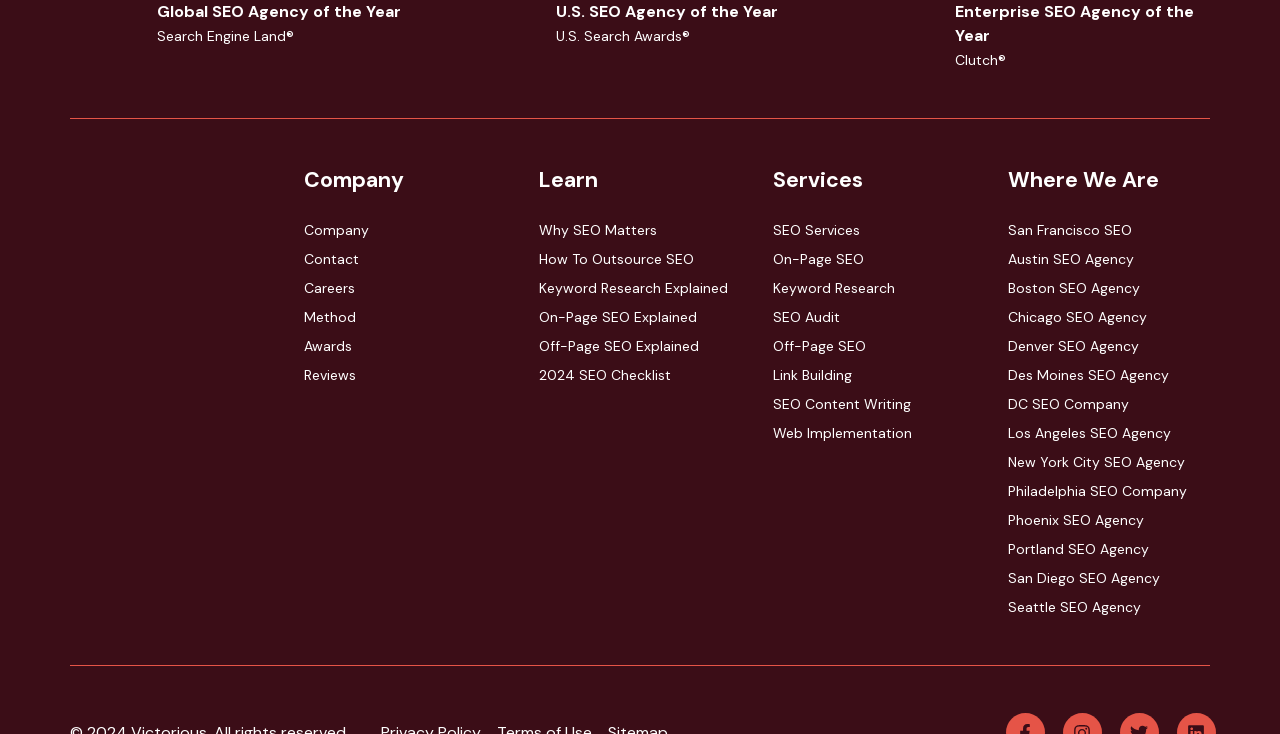Please answer the following question using a single word or phrase: 
What is the name of the company?

Victorious SEO